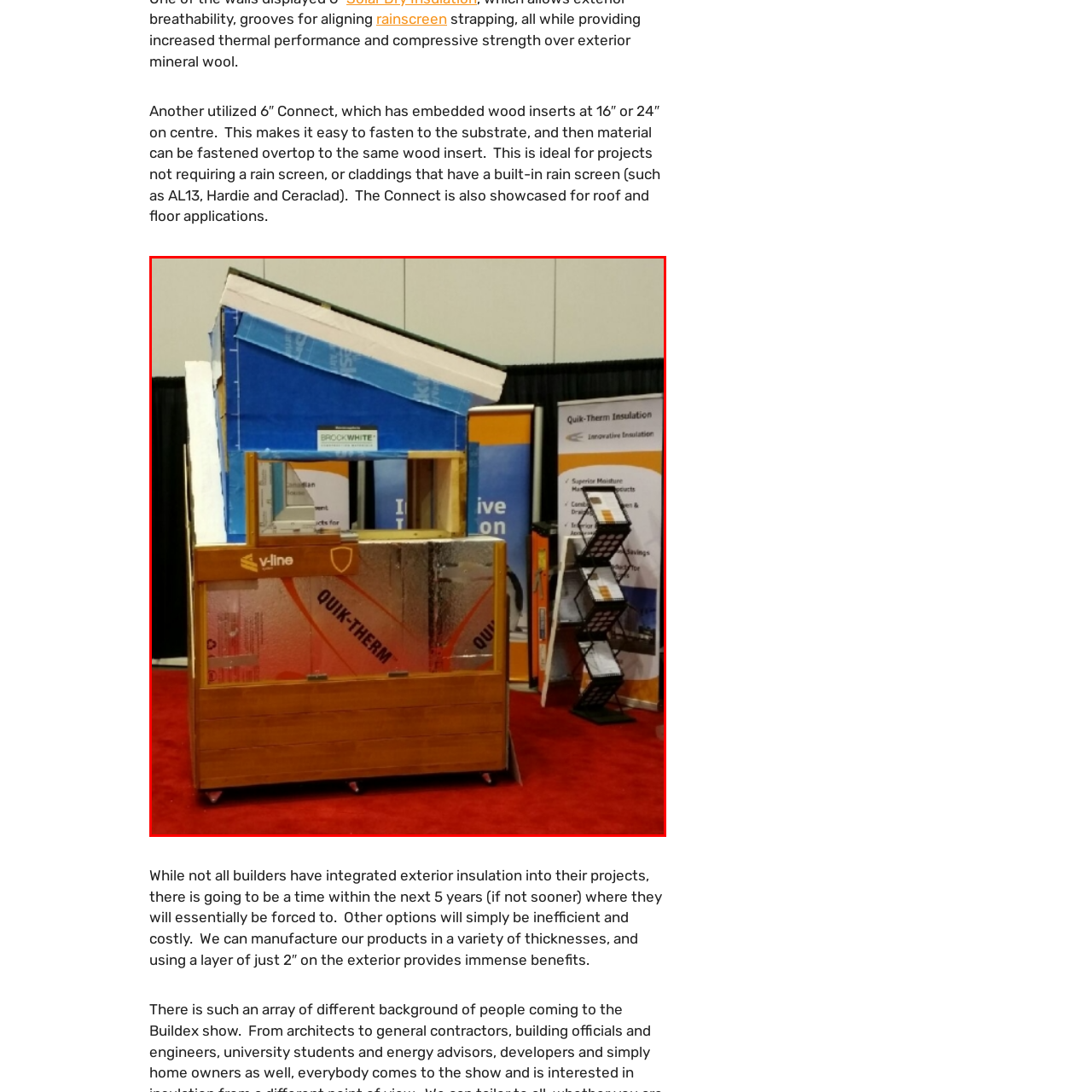Generate a detailed caption for the image within the red outlined area.

The image showcases an exhibit model featuring a construction demonstration, highlighting insulation techniques. The structure, prominently presenting various materials, includes a slanted roof covered with blue tarps and a wooden frame. The front displays a semi-transparent panel labeled "QUIK-THERM," illustrating its thermal insulation properties, while a "v-line" brand name is also visible, indicating the use of advanced construction materials. The backdrop features promotional materials for "Quik-Therm Insulation," emphasizing innovative insulation solutions, including benefits like superior moisture management and energy efficiency. The display is set against a vibrant red carpet, creating a striking visual arrangement designed to engage visitors at a trade show or exhibition.